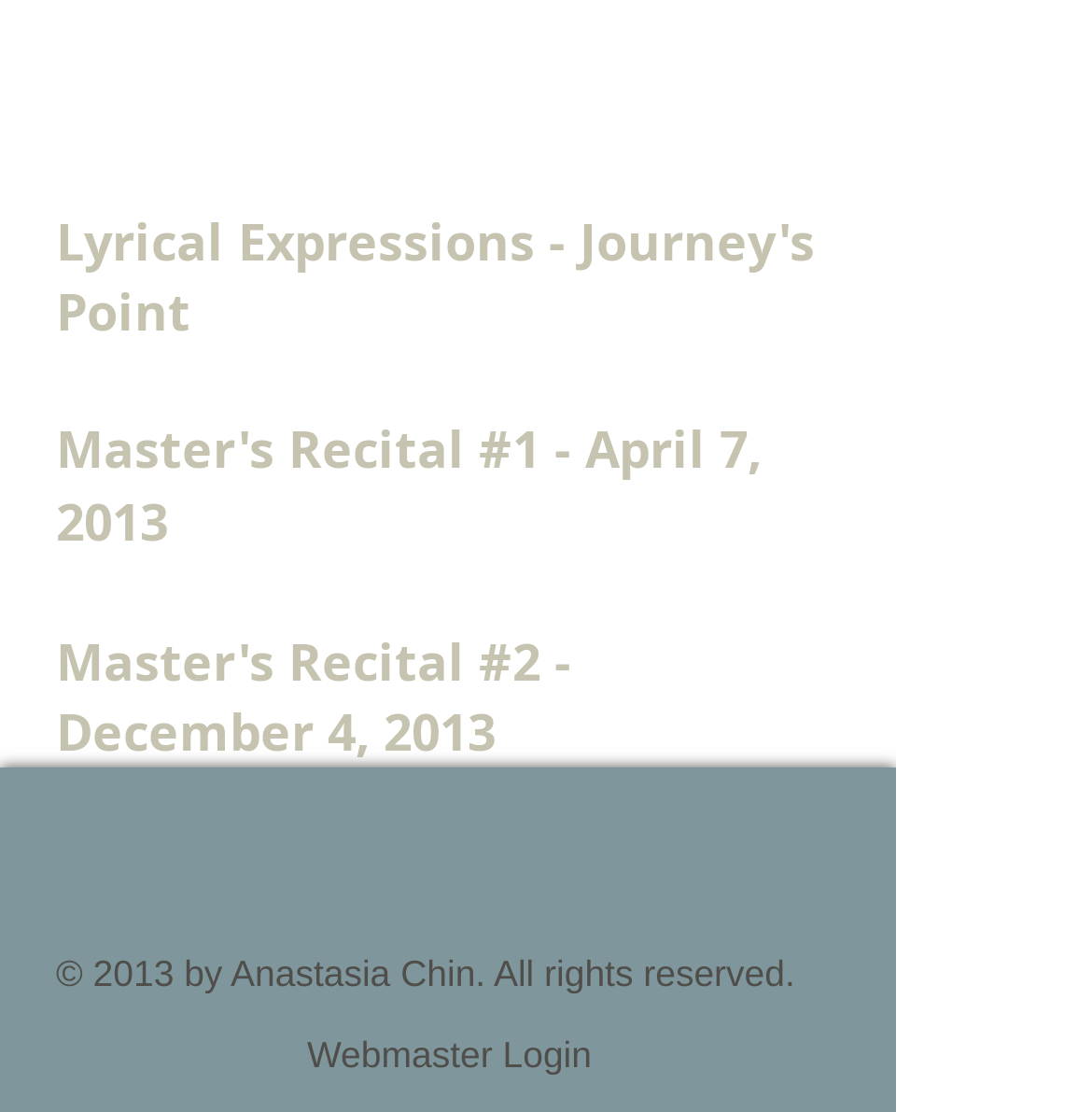Determine the bounding box for the UI element as described: "Lyrical Expressions - Journey's Point". The coordinates should be represented as four float numbers between 0 and 1, formatted as [left, top, right, bottom].

[0.051, 0.186, 0.746, 0.31]